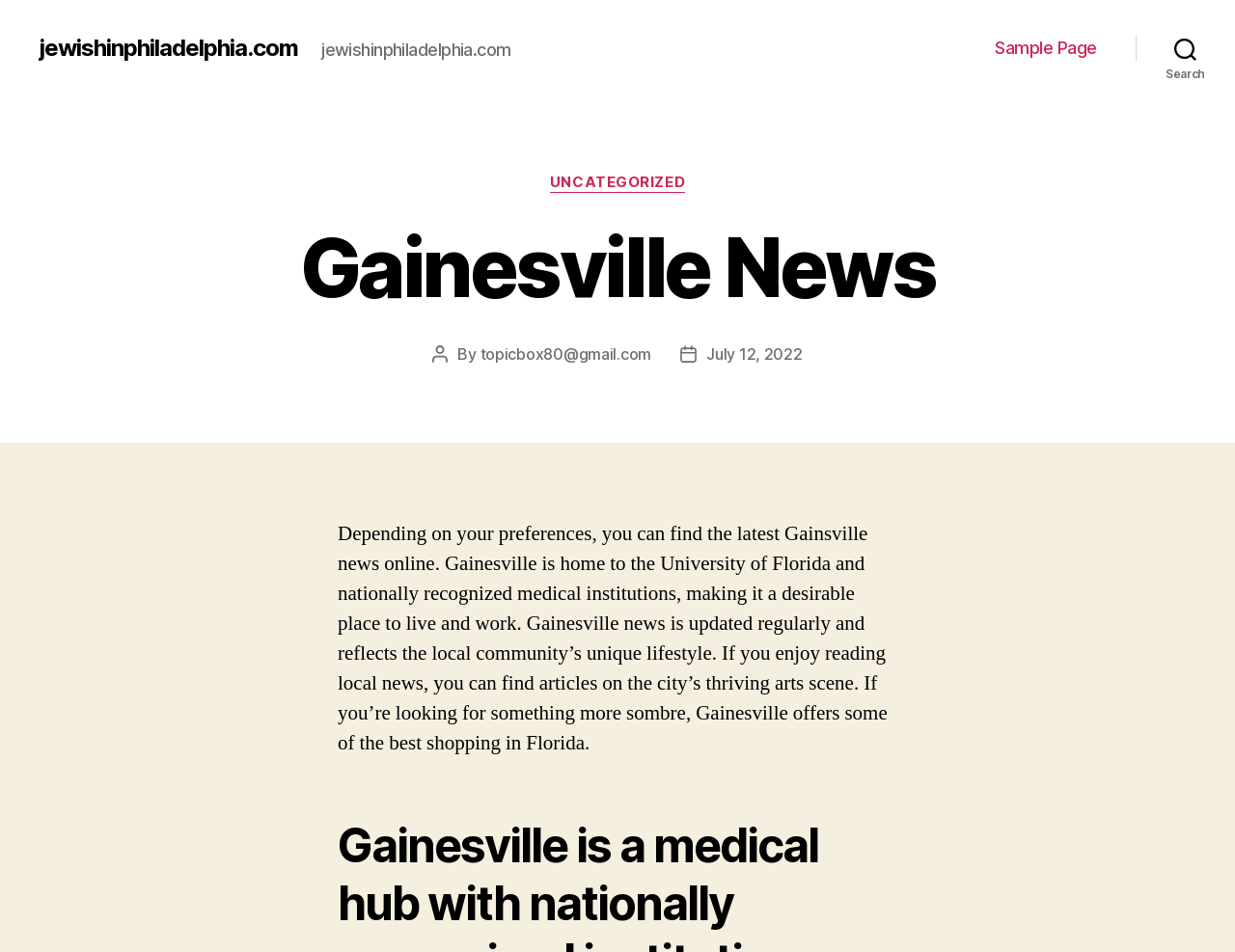Describe in detail what you see on the webpage.

The webpage is about Gainesville news, with a focus on providing the latest updates to readers. At the top left corner, there is a link to the website's homepage, "jewishinphiladelphia.com". Next to it, on the top right corner, is a horizontal navigation menu with a link to a "Sample Page". 

On the top right edge of the page, there is a search button. When expanded, it reveals a header section with categories and a link to "UNCATEGORIZED" articles. Below this, the main heading "Gainesville News" is prominently displayed. 

Under the main heading, there is a section with information about the post author, including a link to the author's email address, and the post date, which is July 12, 2022. 

The main content of the page is a paragraph of text that describes the types of news articles available on the website, including updates on the local arts scene and shopping in Florida. This text is located in the middle of the page, spanning about half of the page's width.